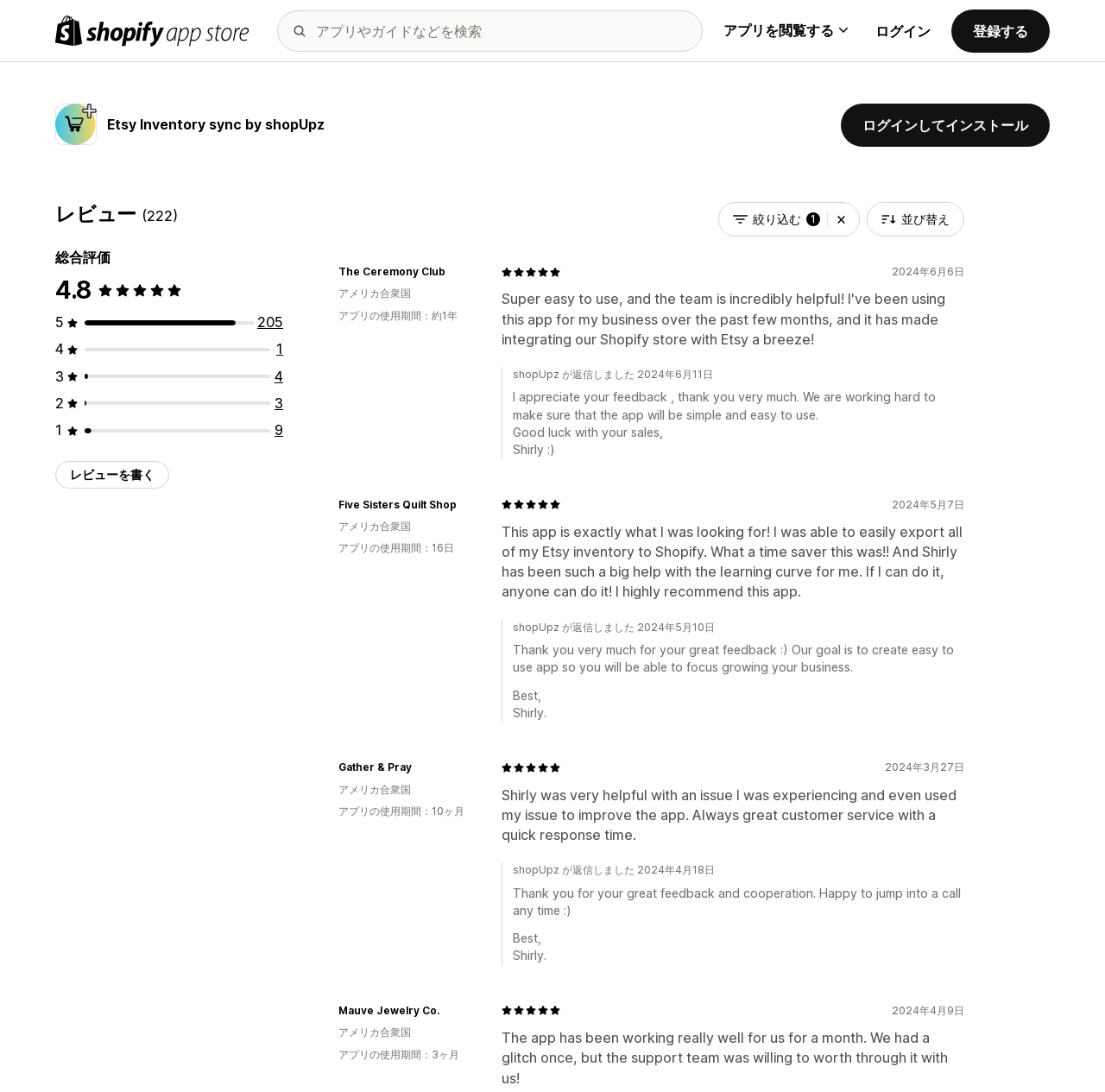What is the rating of the Etsy Inventory sync by shopUpz app?
Please give a detailed and elaborate explanation in response to the question.

I found the rating by looking at the StaticText element with the text '総合評価' which means 'Overall Rating' in Japanese, and then I saw the generic element with the text '4.8 5つ星中' which indicates the rating.